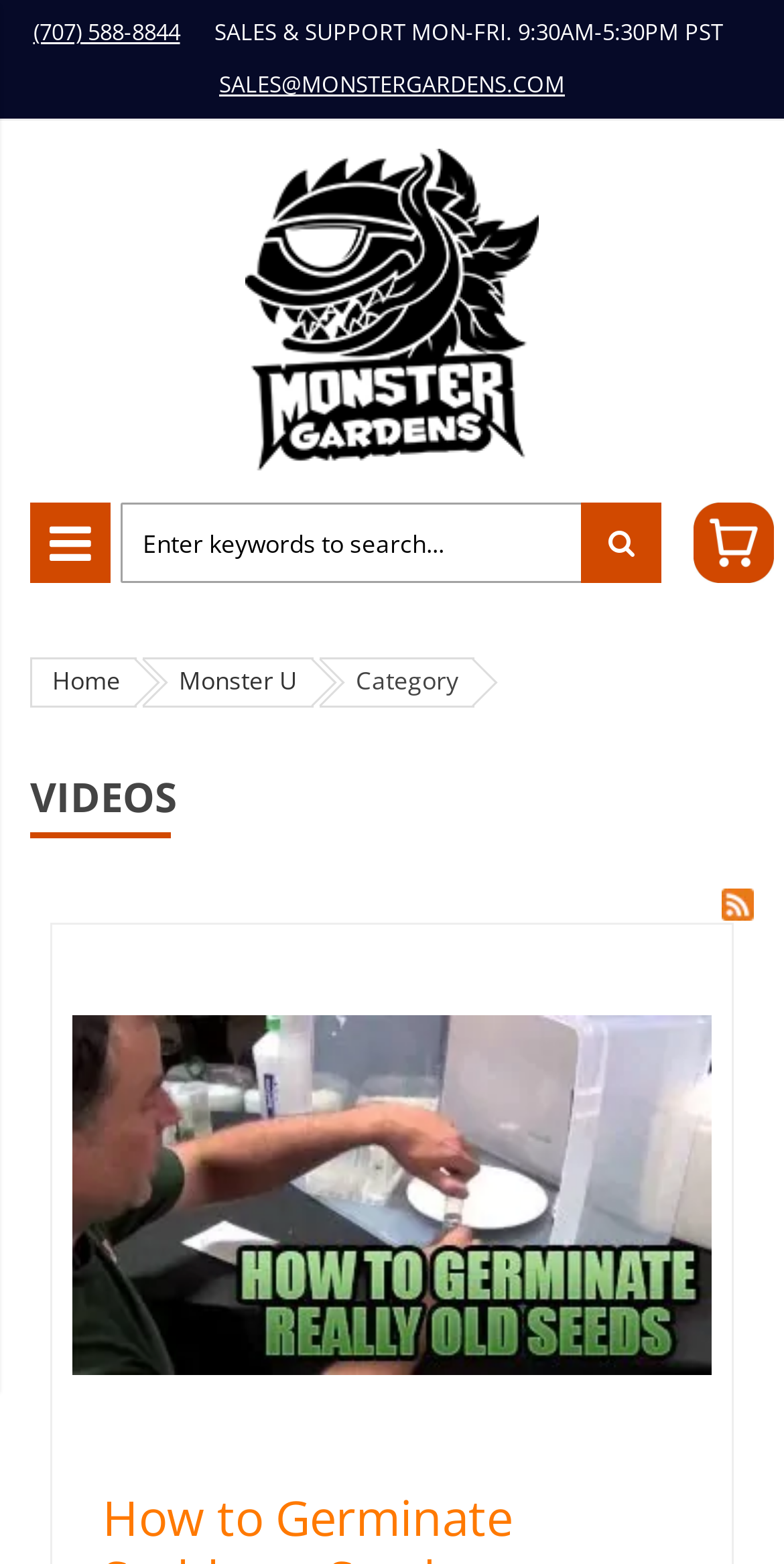Using the description: "Categories", determine the UI element's bounding box coordinates. Ensure the coordinates are in the format of four float numbers between 0 and 1, i.e., [left, top, right, bottom].

[0.038, 0.321, 0.141, 0.373]